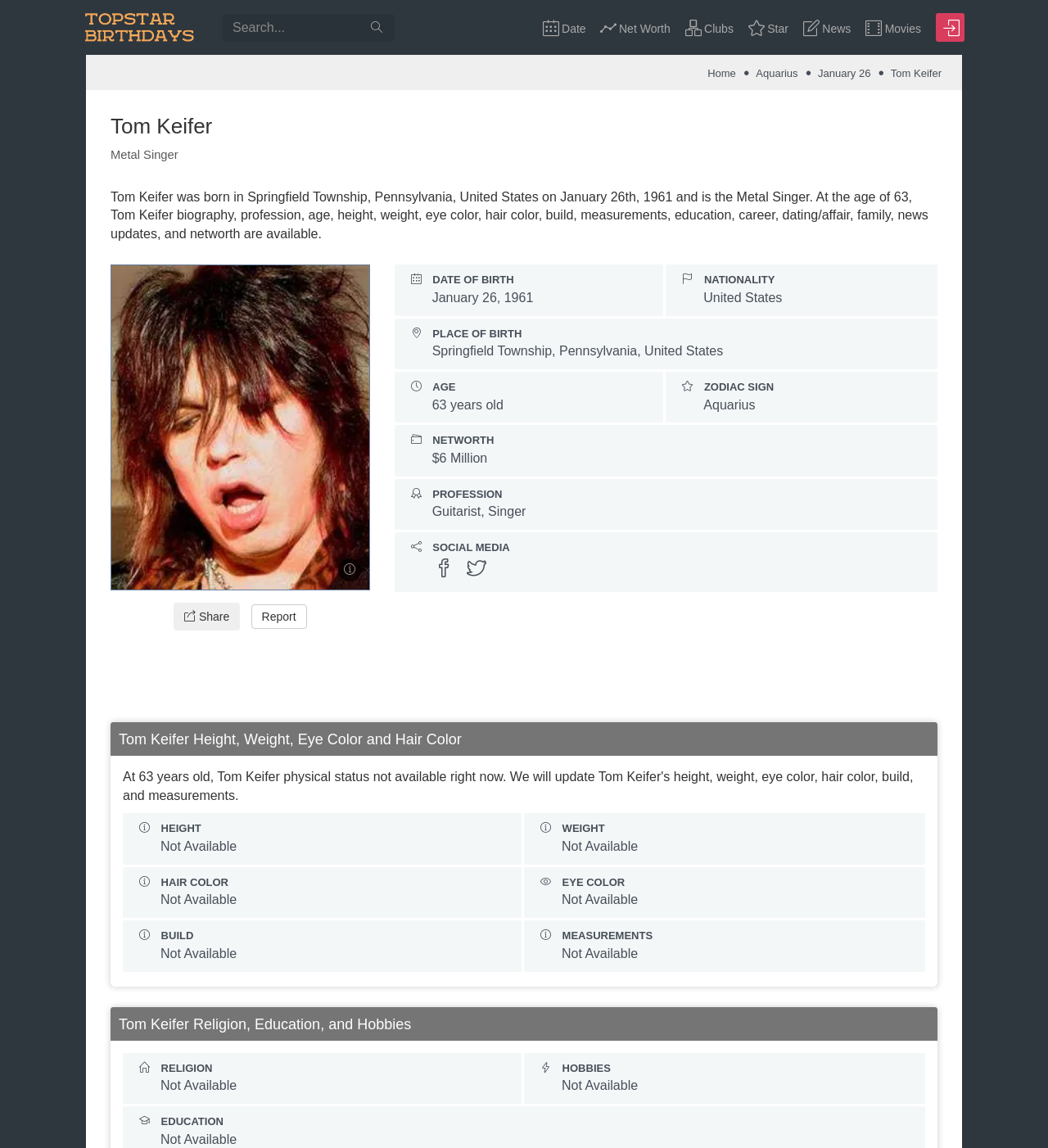What is Tom Keifer's net worth?
Please use the visual content to give a single word or phrase answer.

$6 Million